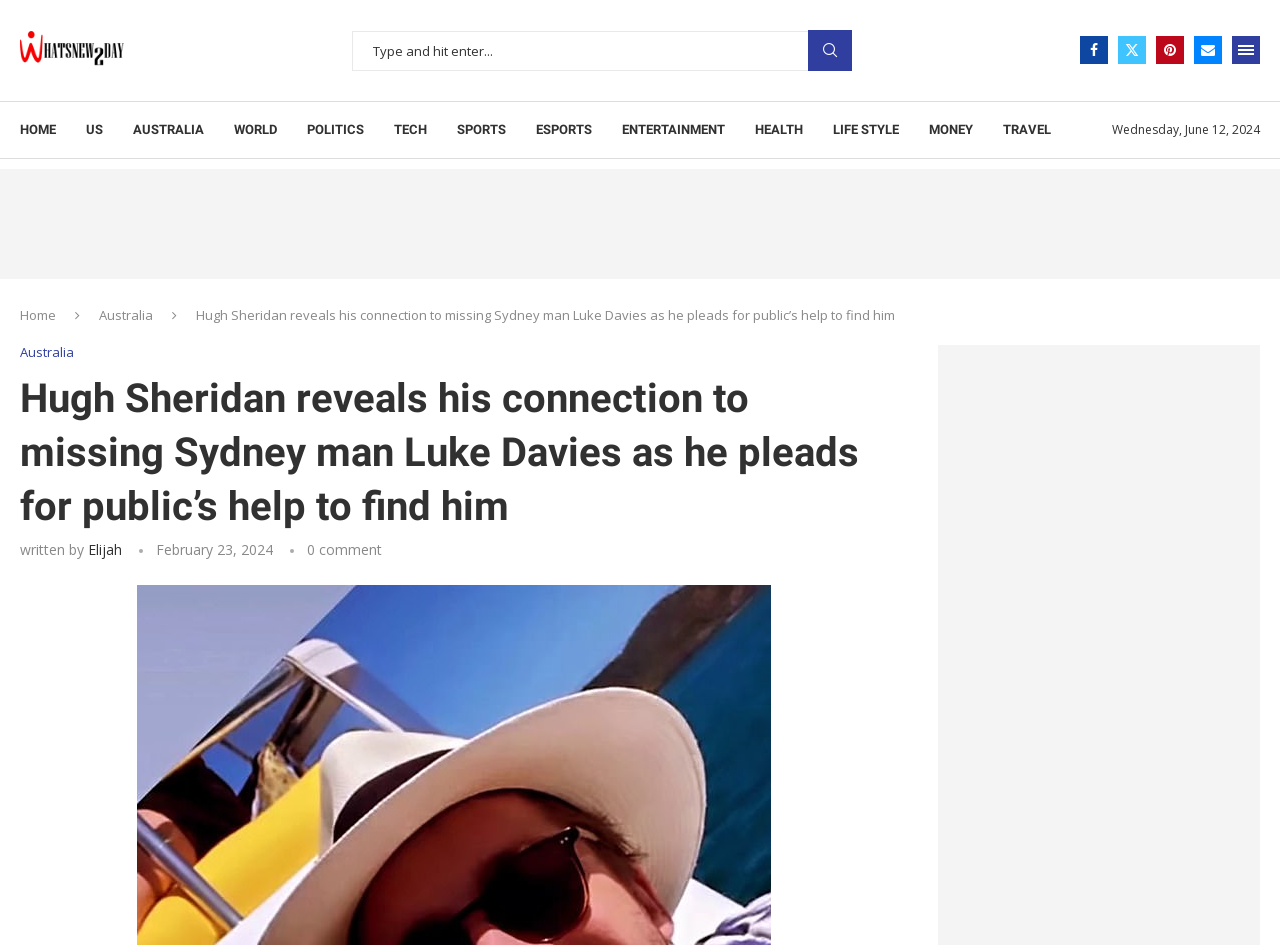Use a single word or phrase to answer the question:
What is the name of the author of the article?

Elijah